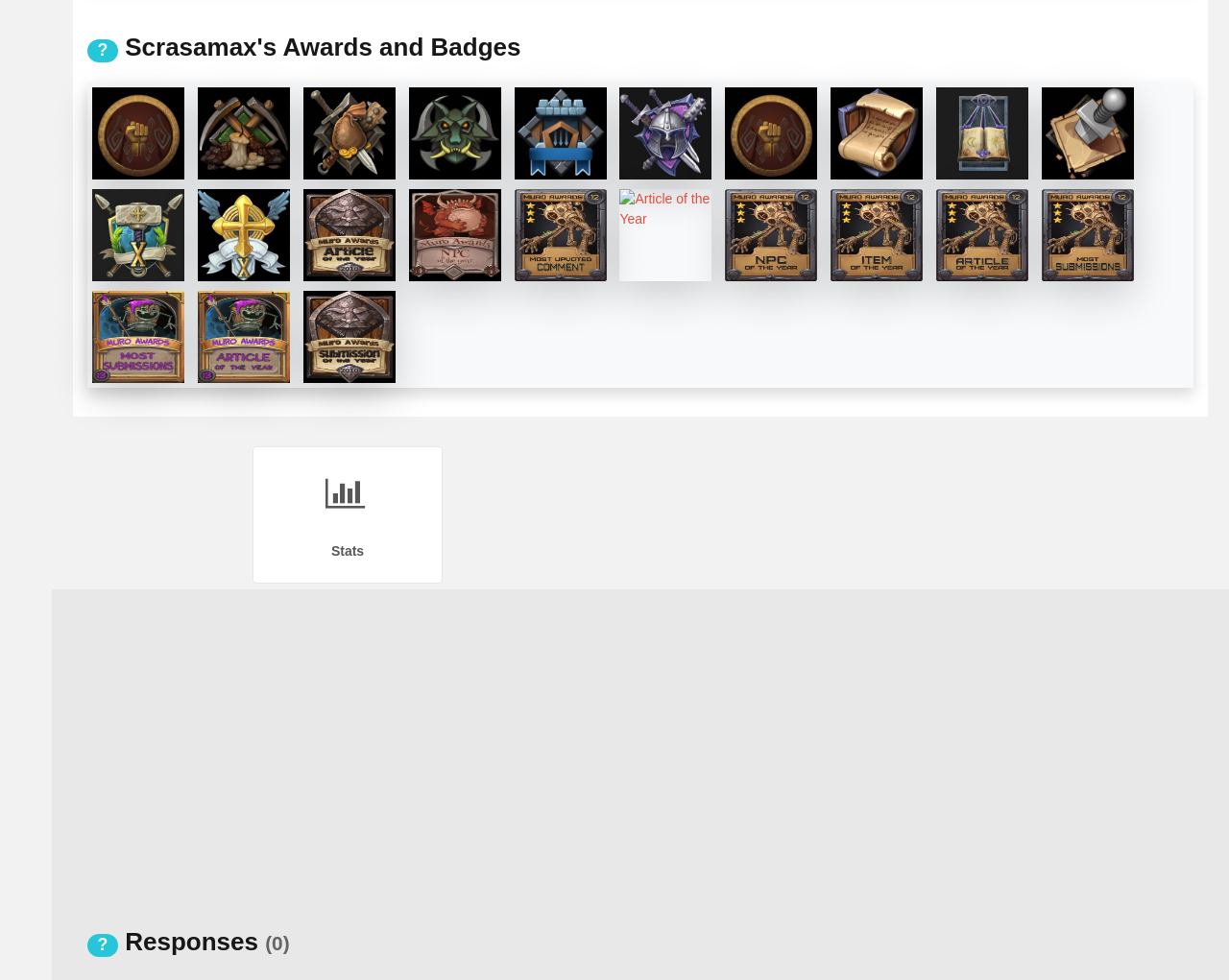Identify the bounding box of the HTML element described here: "About Jane". Provide the coordinates as four float numbers between 0 and 1: [left, top, right, bottom].

None